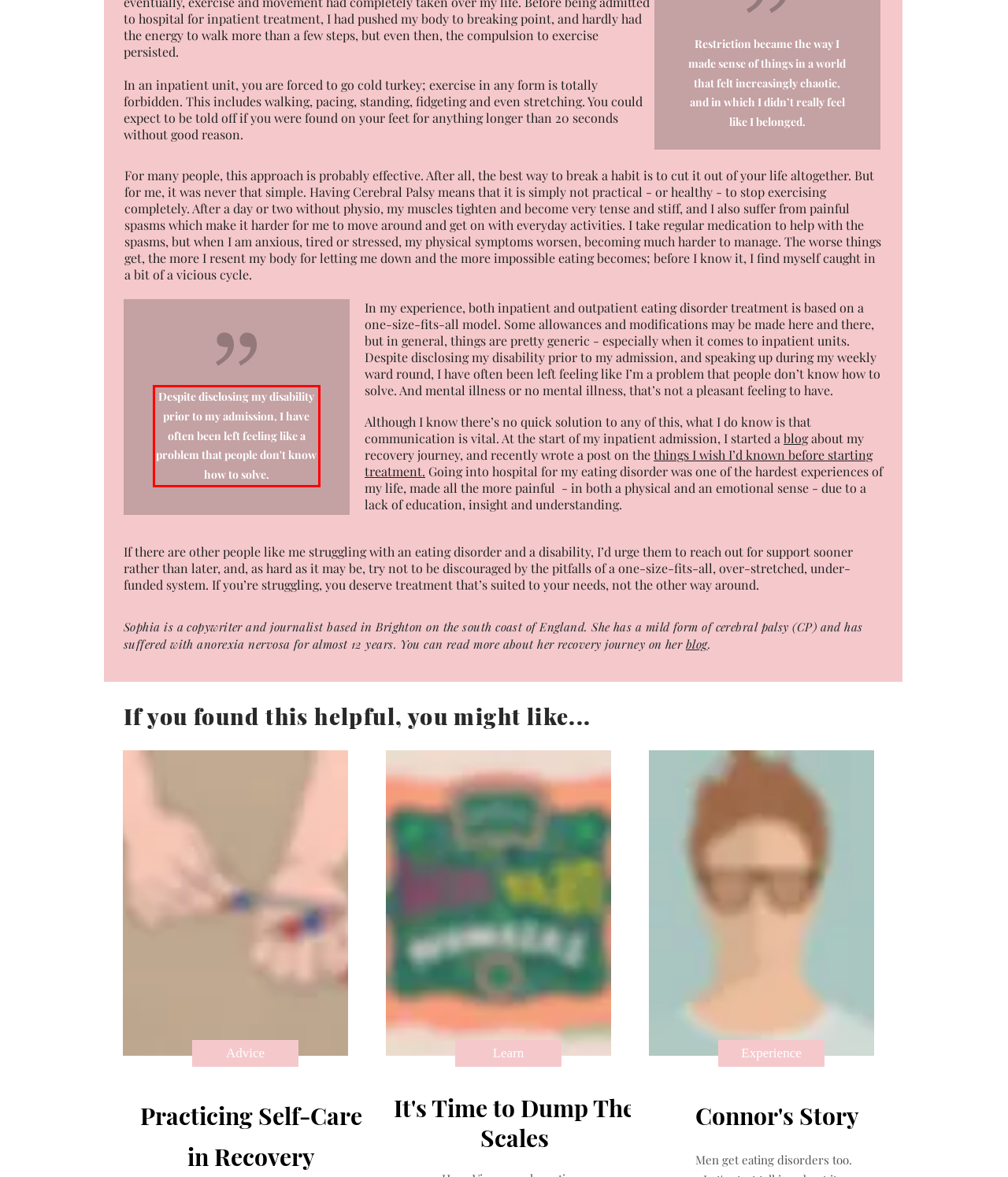Given the screenshot of the webpage, identify the red bounding box, and recognize the text content inside that red bounding box.

Despite disclosing my disability prior to my admission, I have often been left feeling like a problem that people don't know how to solve.